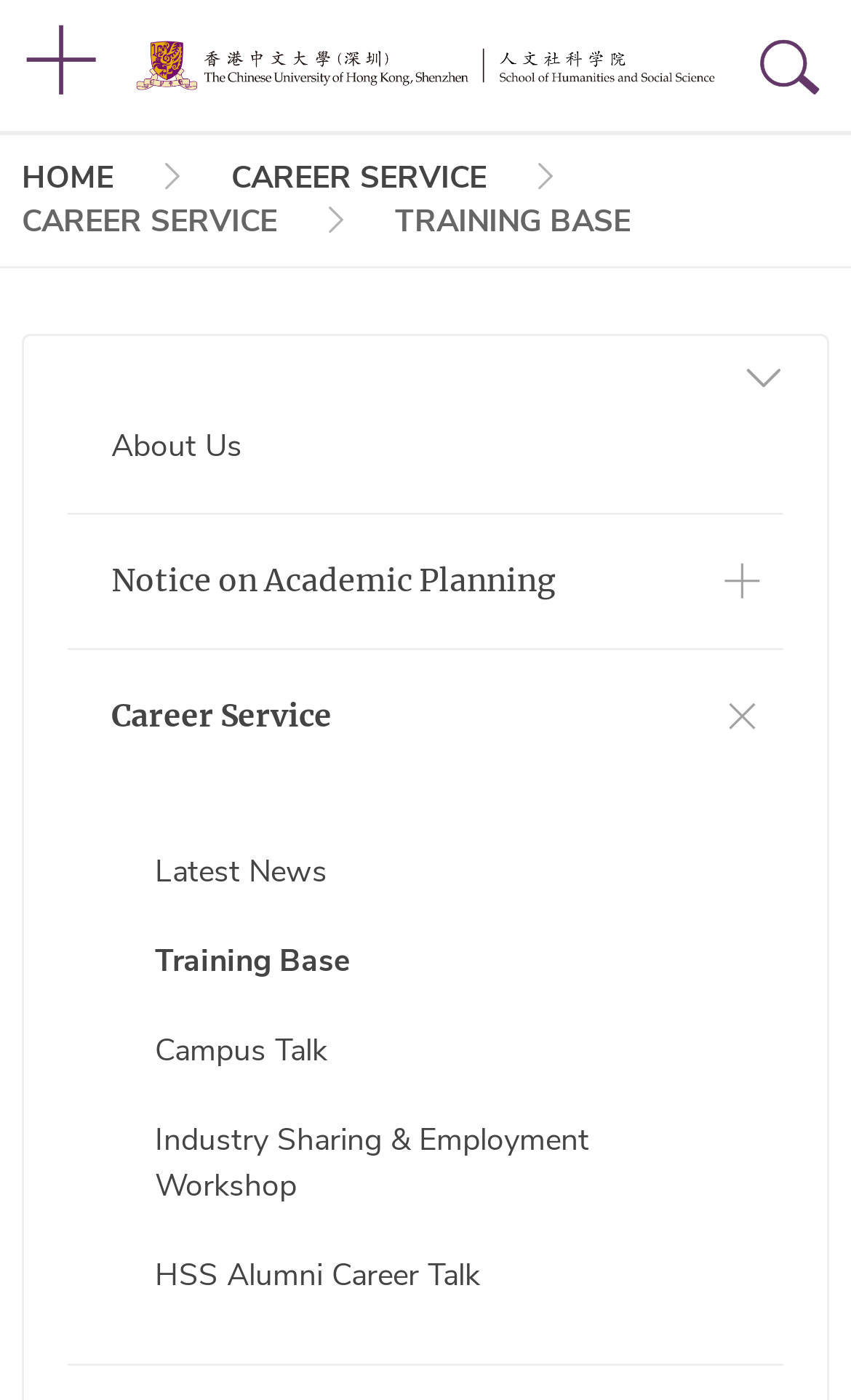Please give a succinct answer using a single word or phrase:
What is the text above the 'About Us' link?

TRAINING BASE